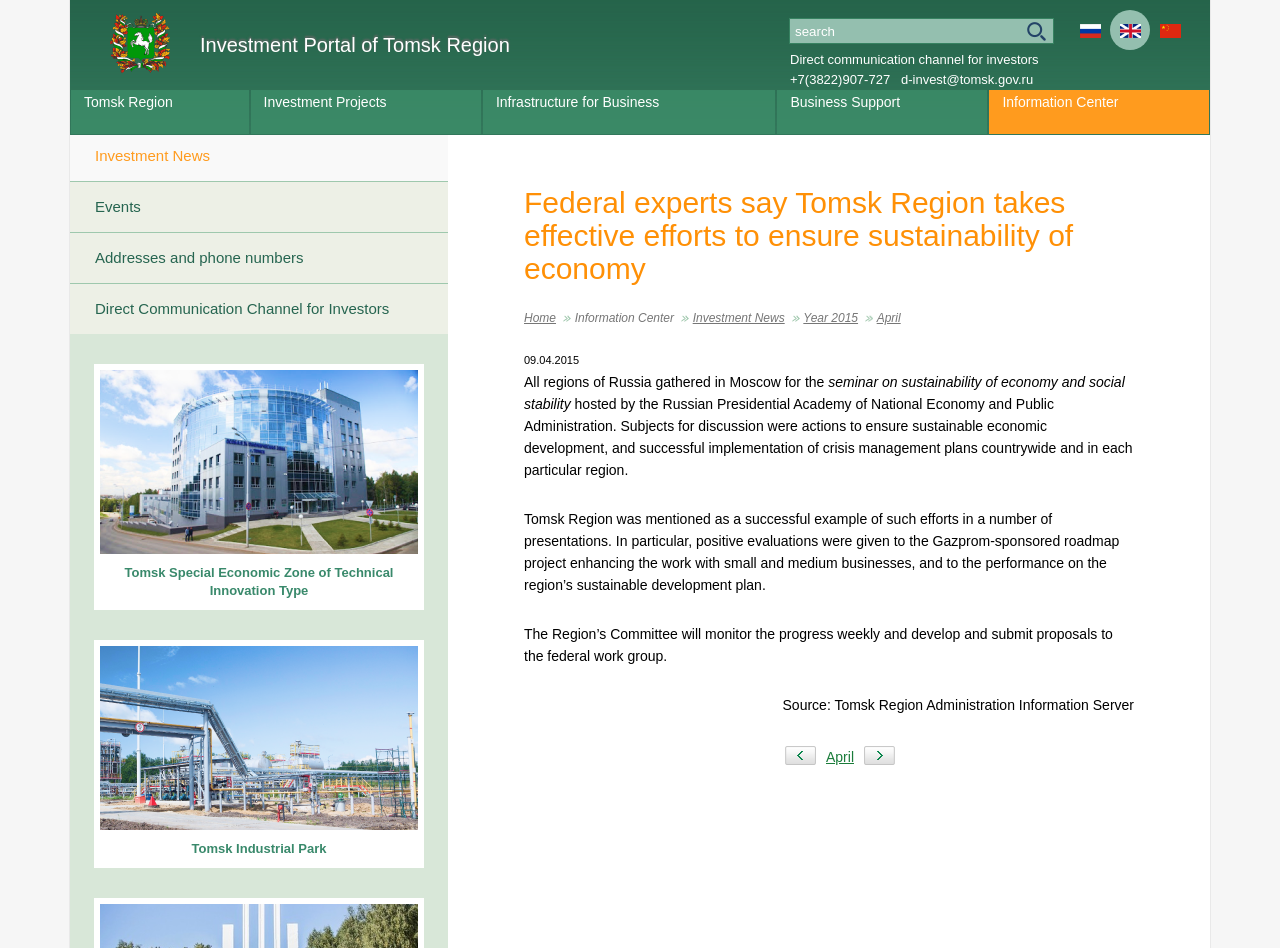Provide the bounding box coordinates of the UI element this sentence describes: "Investment News".

[0.541, 0.328, 0.613, 0.343]